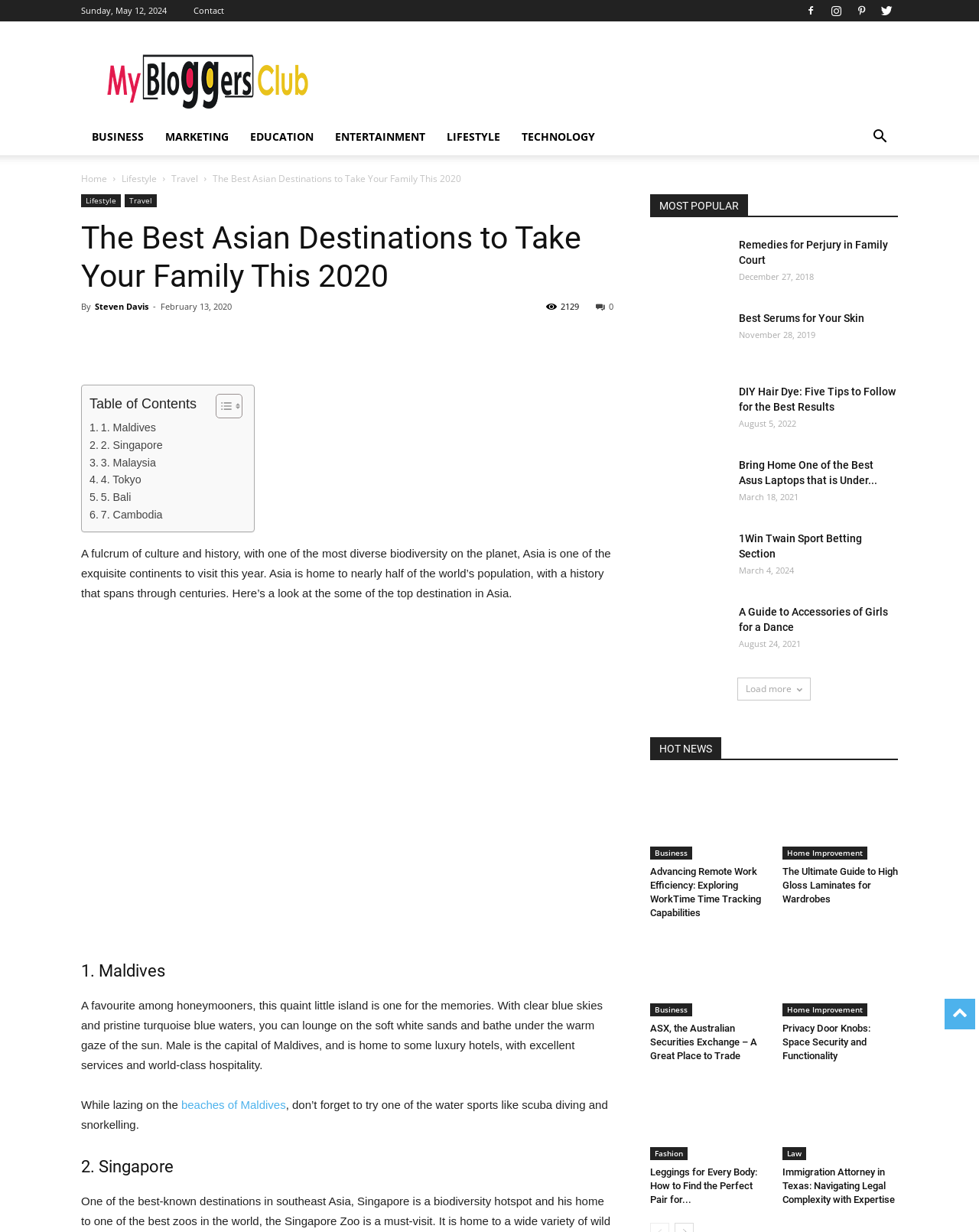How many social media links are there?
Using the image as a reference, give an elaborate response to the question.

There are 8 social media links located at the bottom of the webpage, represented by icons such as '', '', etc.